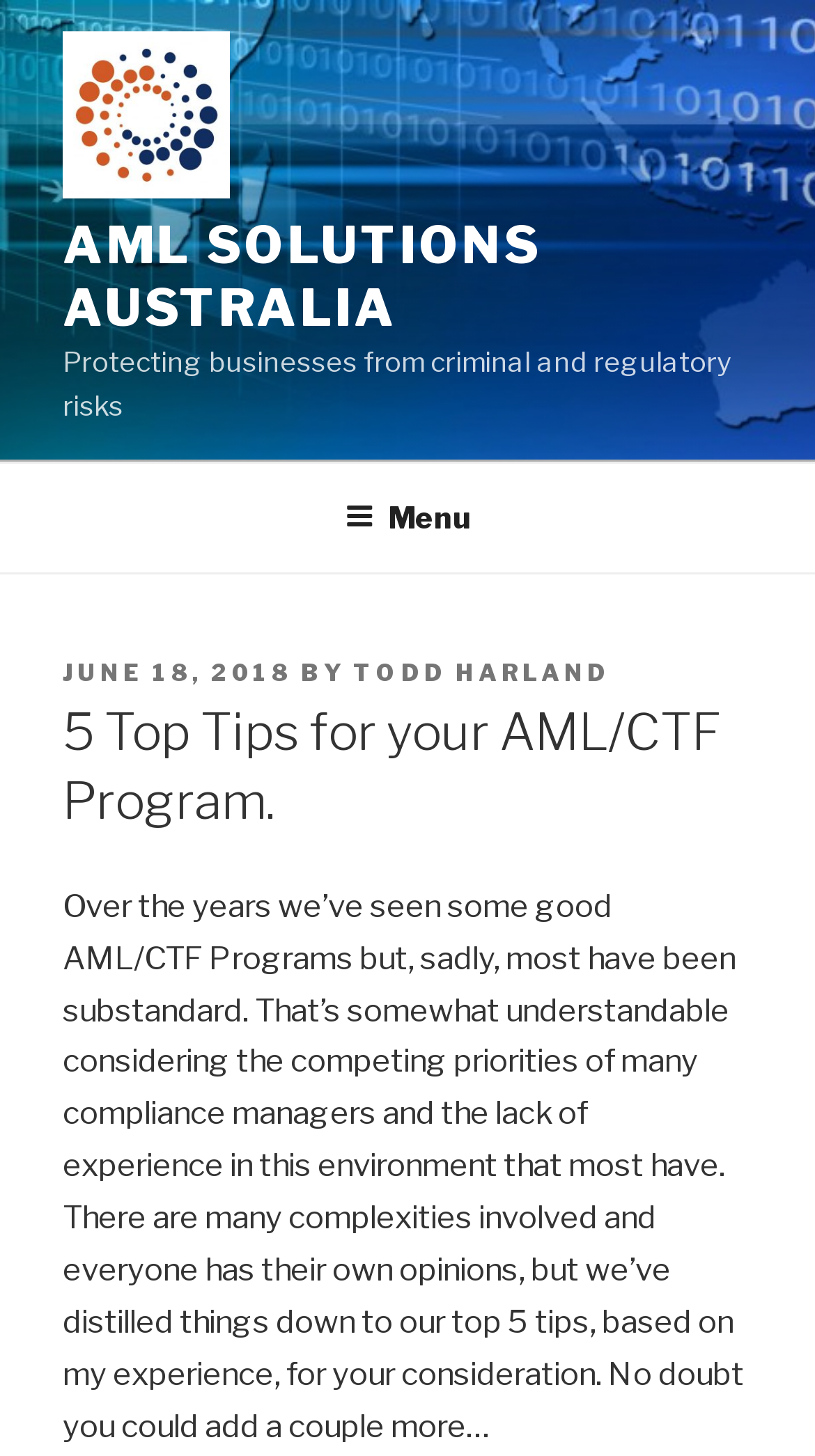What is the name of the company?
Refer to the image and provide a concise answer in one word or phrase.

AML Solutions Australia